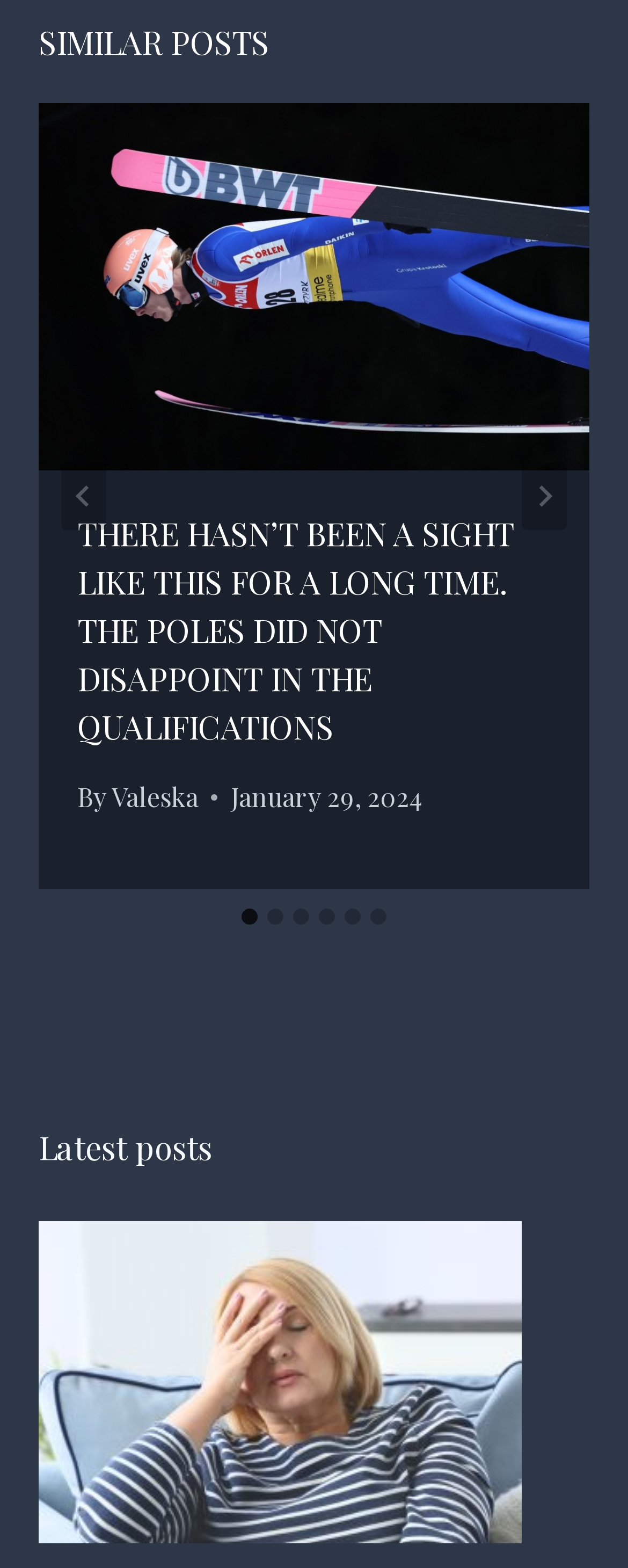Locate the coordinates of the bounding box for the clickable region that fulfills this instruction: "Select slide 2".

[0.426, 0.579, 0.451, 0.59]